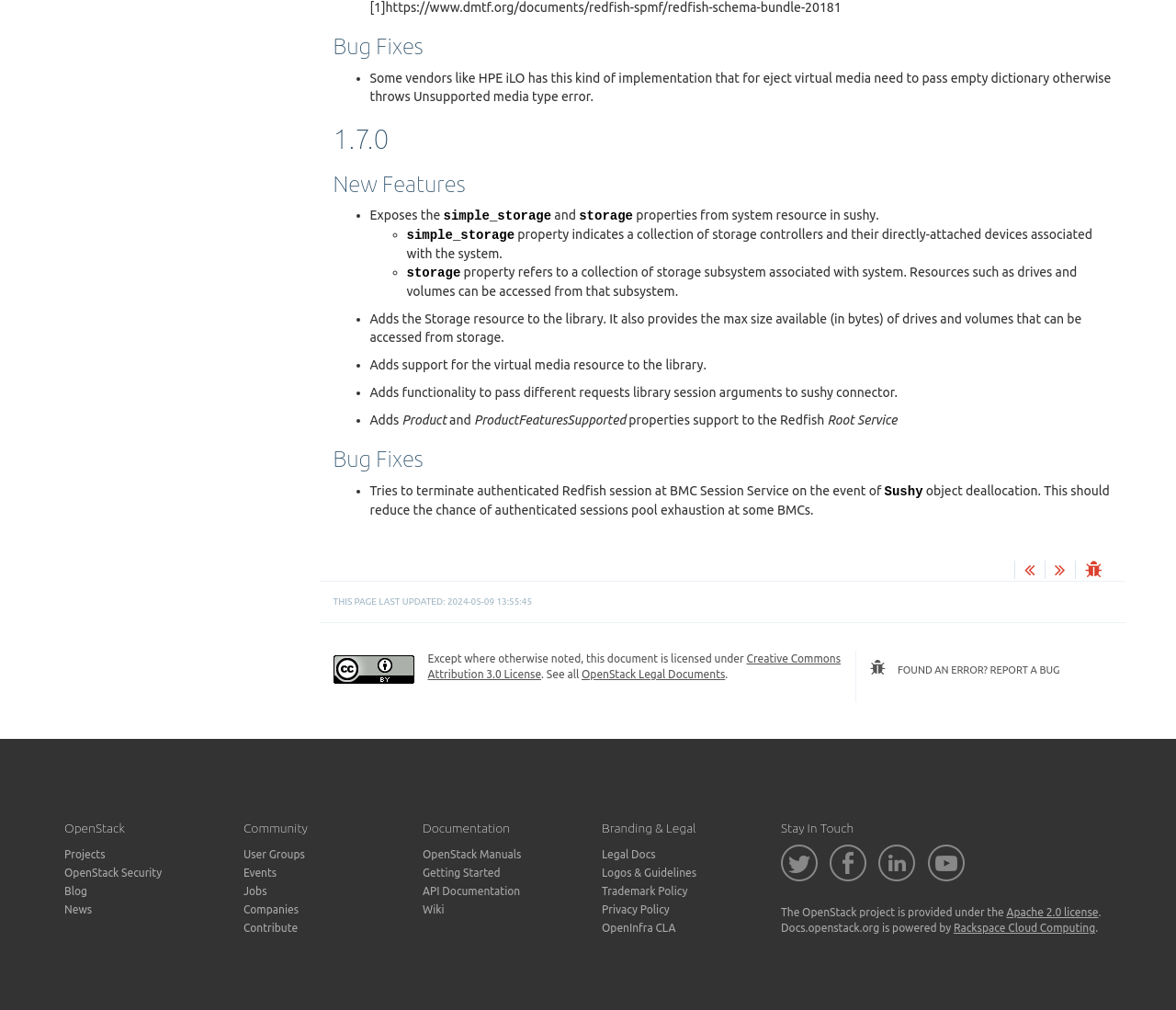Give a succinct answer to this question in a single word or phrase: 
What is the event that triggers the termination of authenticated Redfish session?

Sushy object deallocation